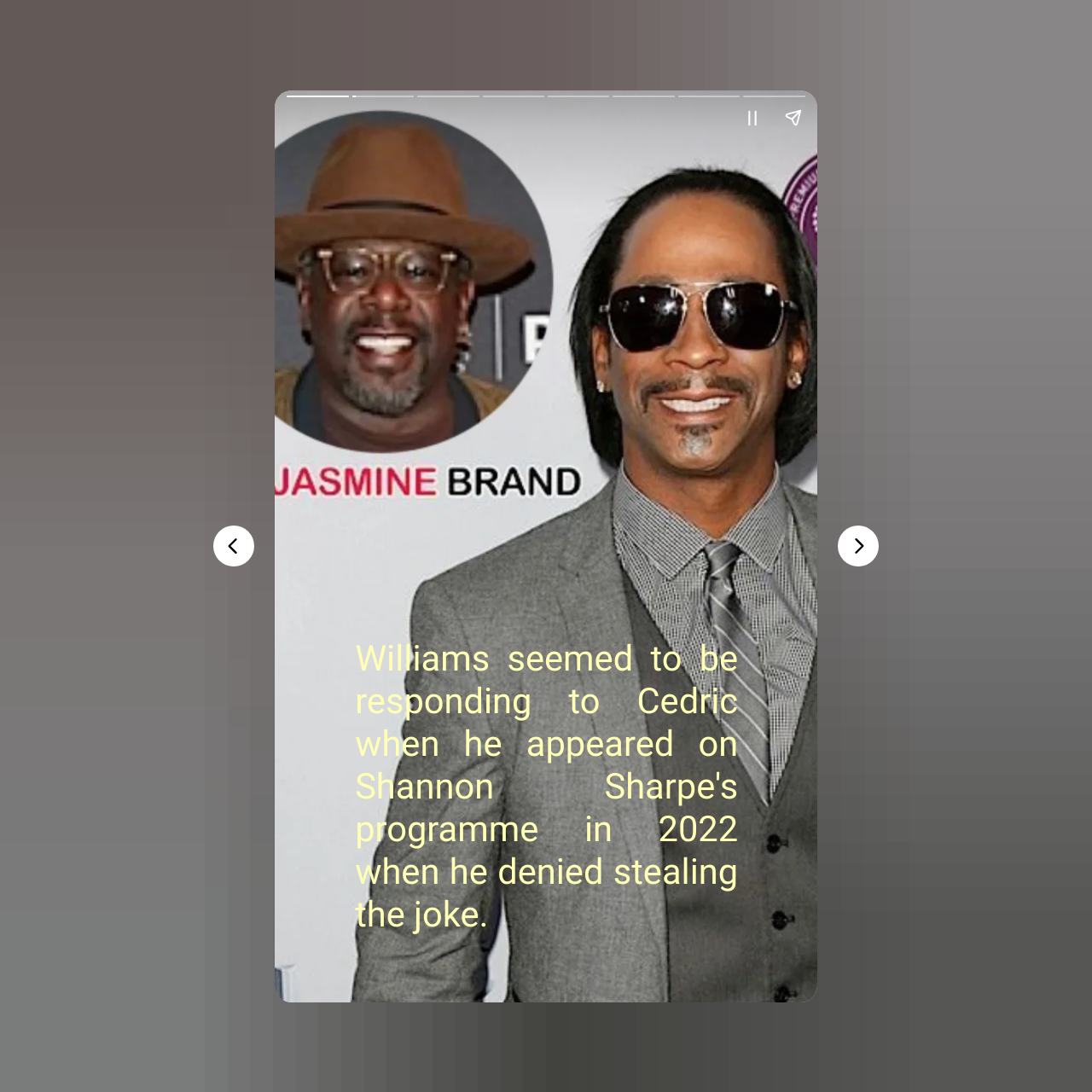What is the navigation button located at the top-left corner of the webpage?
Refer to the screenshot and respond with a concise word or phrase.

Previous page